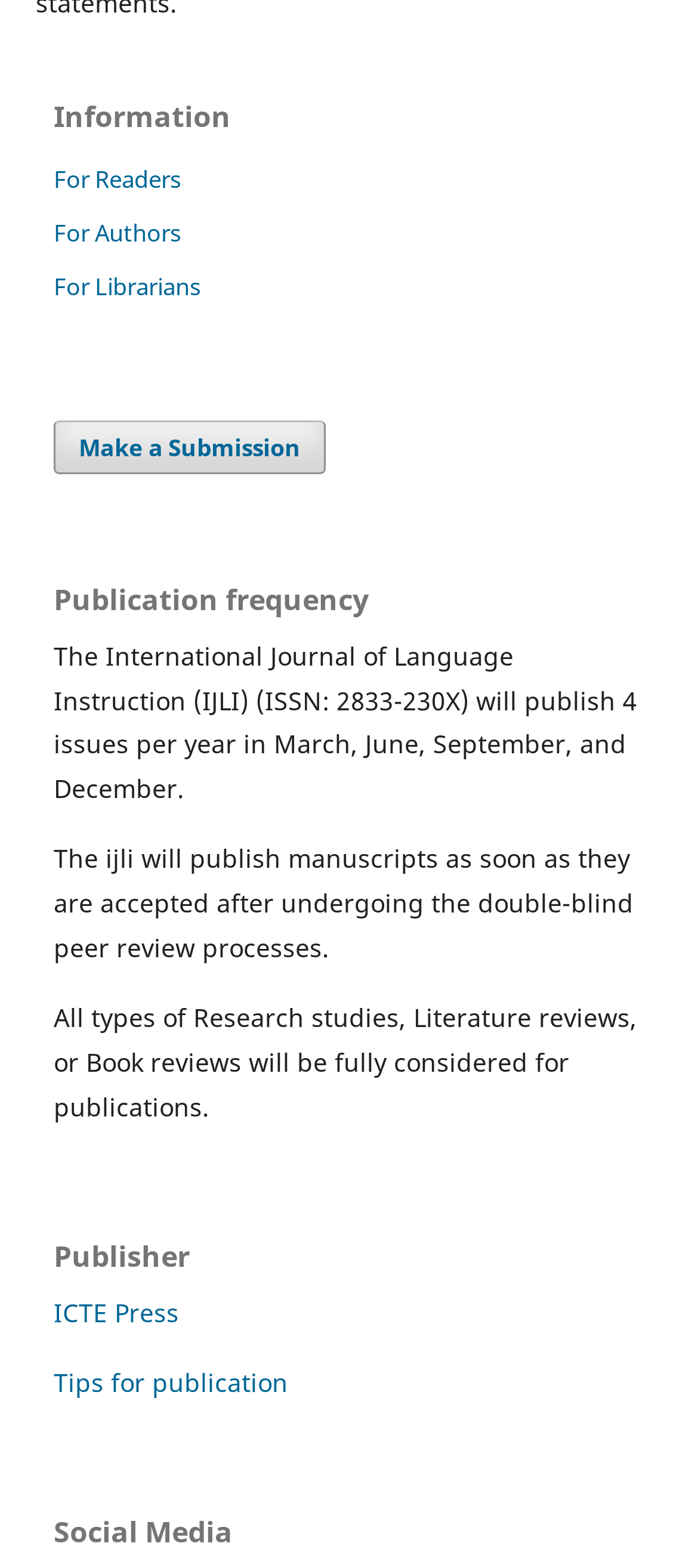How many issues are published per year?
Look at the screenshot and respond with one word or a short phrase.

4